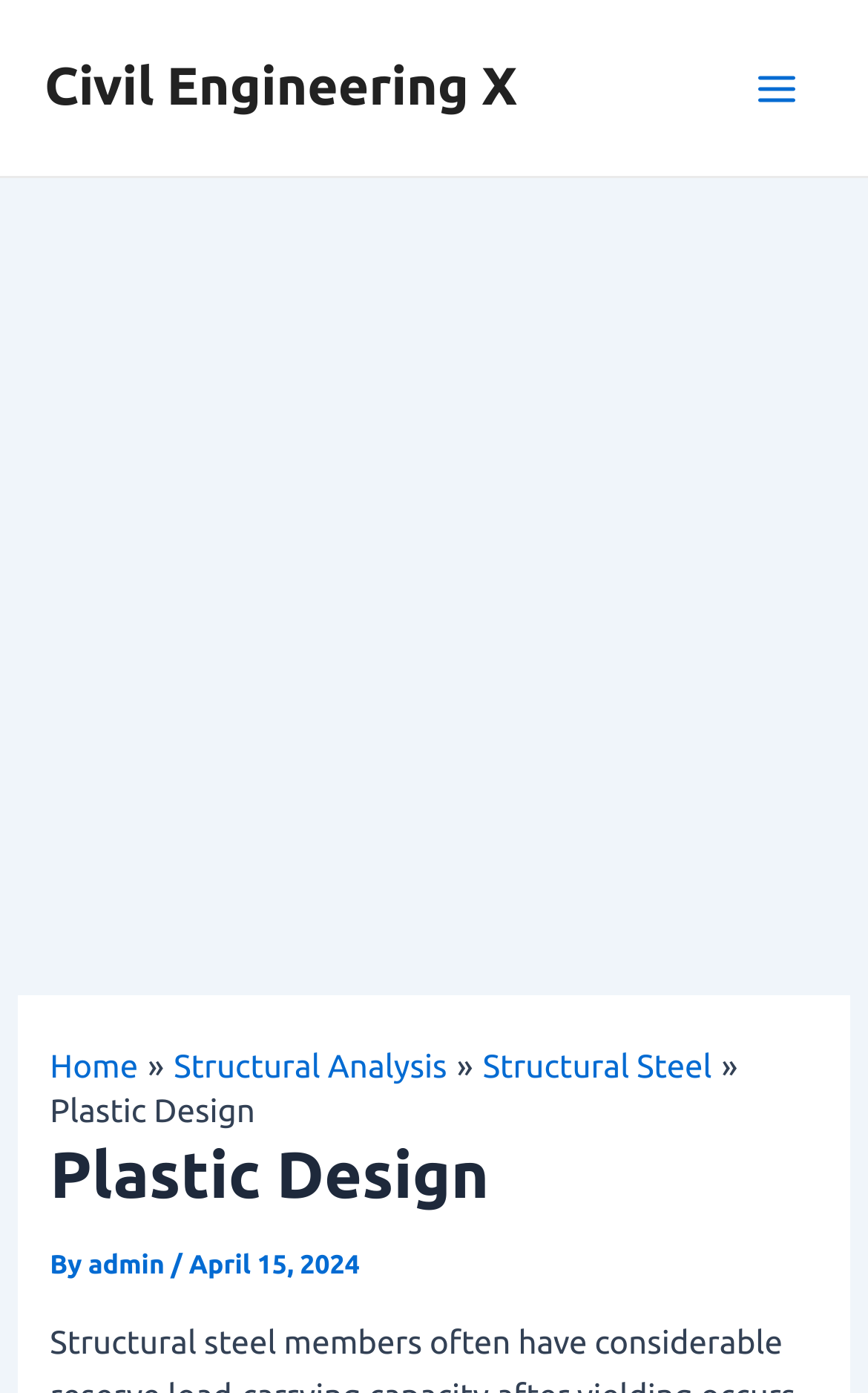When was the article published?
Using the information from the image, answer the question thoroughly.

The article was published on 'April 15, 2024' as indicated by the StaticText 'April 15, 2024' with bounding box coordinates [0.217, 0.898, 0.414, 0.918] which is located next to the author information.